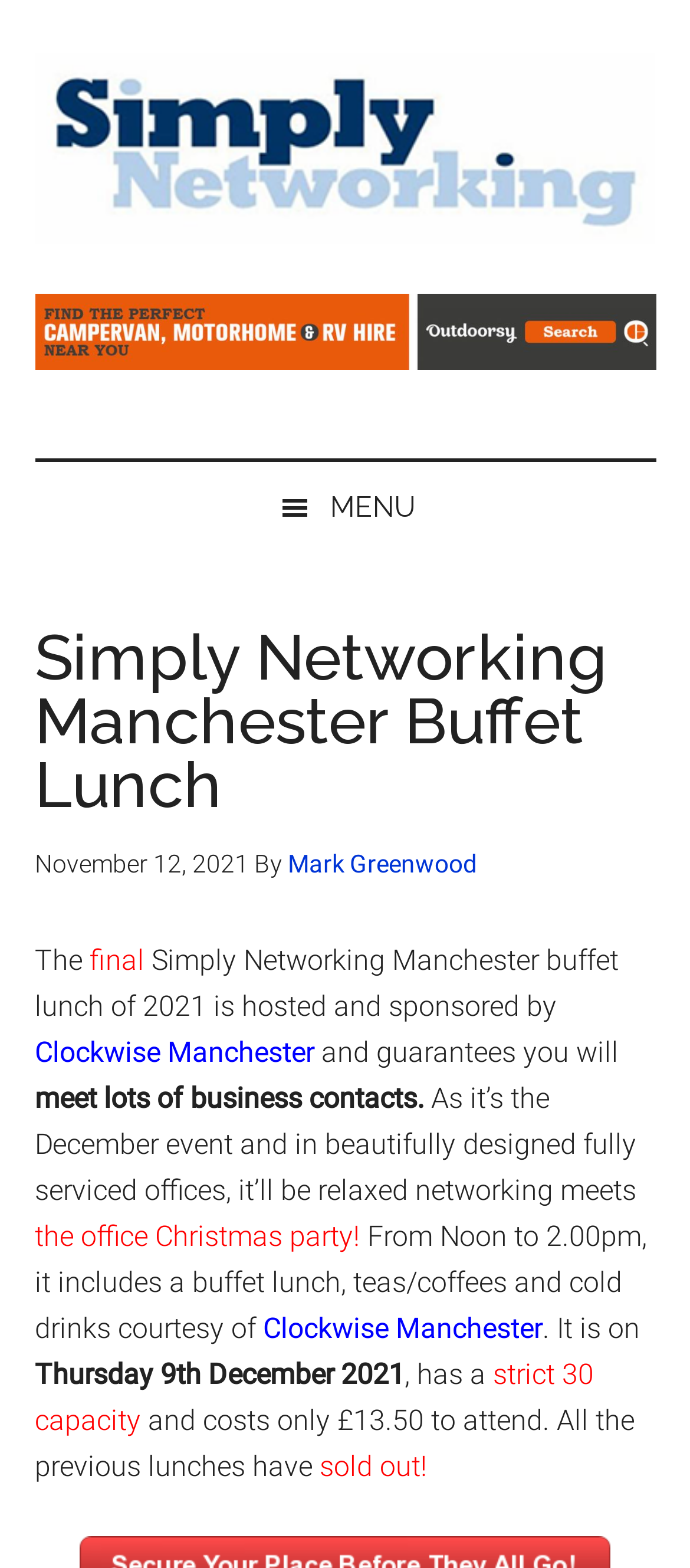Write a detailed summary of the webpage, including text, images, and layout.

The webpage is about a business networking event, specifically the final Simply Networking Manchester buffet lunch of 2021. At the top left corner, there are four "Skip to" links, allowing users to navigate to different sections of the page. 

Below these links, there is a prominent logo of Simply Networking, accompanied by a tagline "Relaxed Business Networking". On the same horizontal level, there is a link to "Motorhome and Campervan Hire" with an associated image.

On the top right corner, there is a menu button with a hamburger icon. When expanded, it reveals a header section with the title "Simply Networking Manchester Buffet Lunch" and a date "November 12, 2021". 

Below the header, there is a paragraph of text describing the event. It mentions that the event is hosted and sponsored by Clockwise Manchester, and guarantees attendees will meet many business contacts. The event is described as a relaxed networking opportunity, similar to an office Christmas party. 

The text continues to describe the event details, including the time, date, and cost. It also mentions that the event has a limited capacity of 30 people and that previous events have sold out.